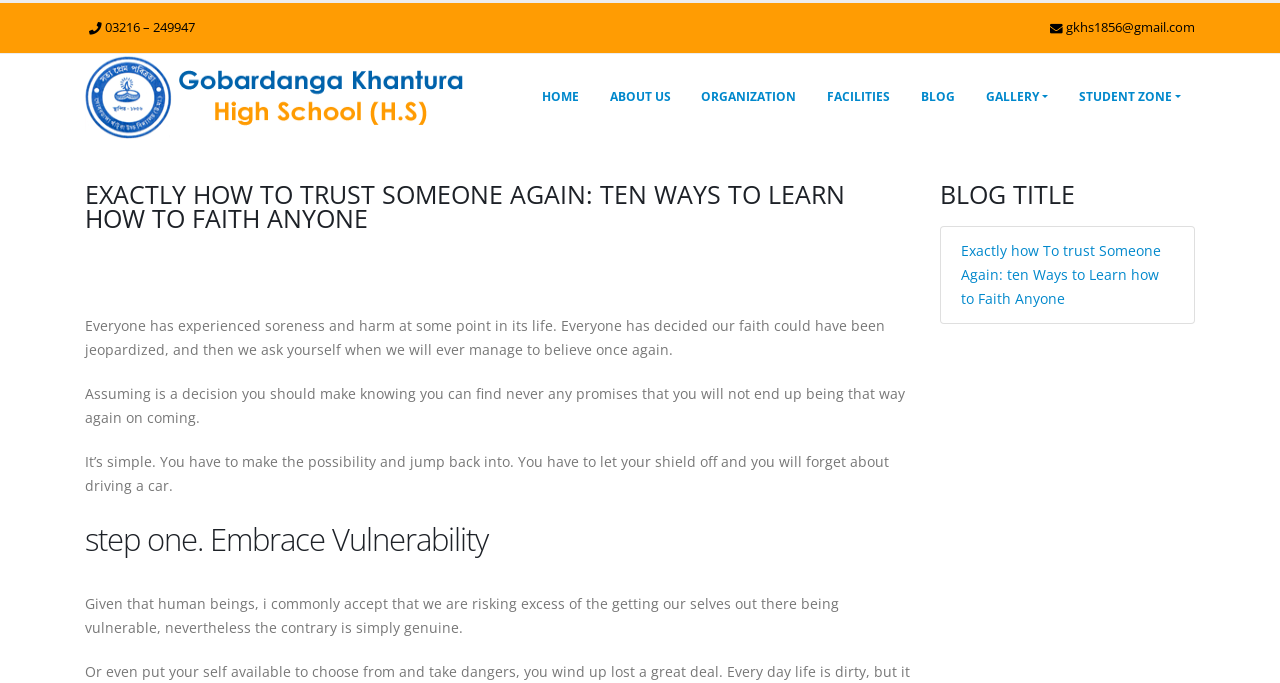Please identify the bounding box coordinates of the clickable element to fulfill the following instruction: "read the first step of the article". The coordinates should be four float numbers between 0 and 1, i.e., [left, top, right, bottom].

[0.066, 0.758, 0.711, 0.82]